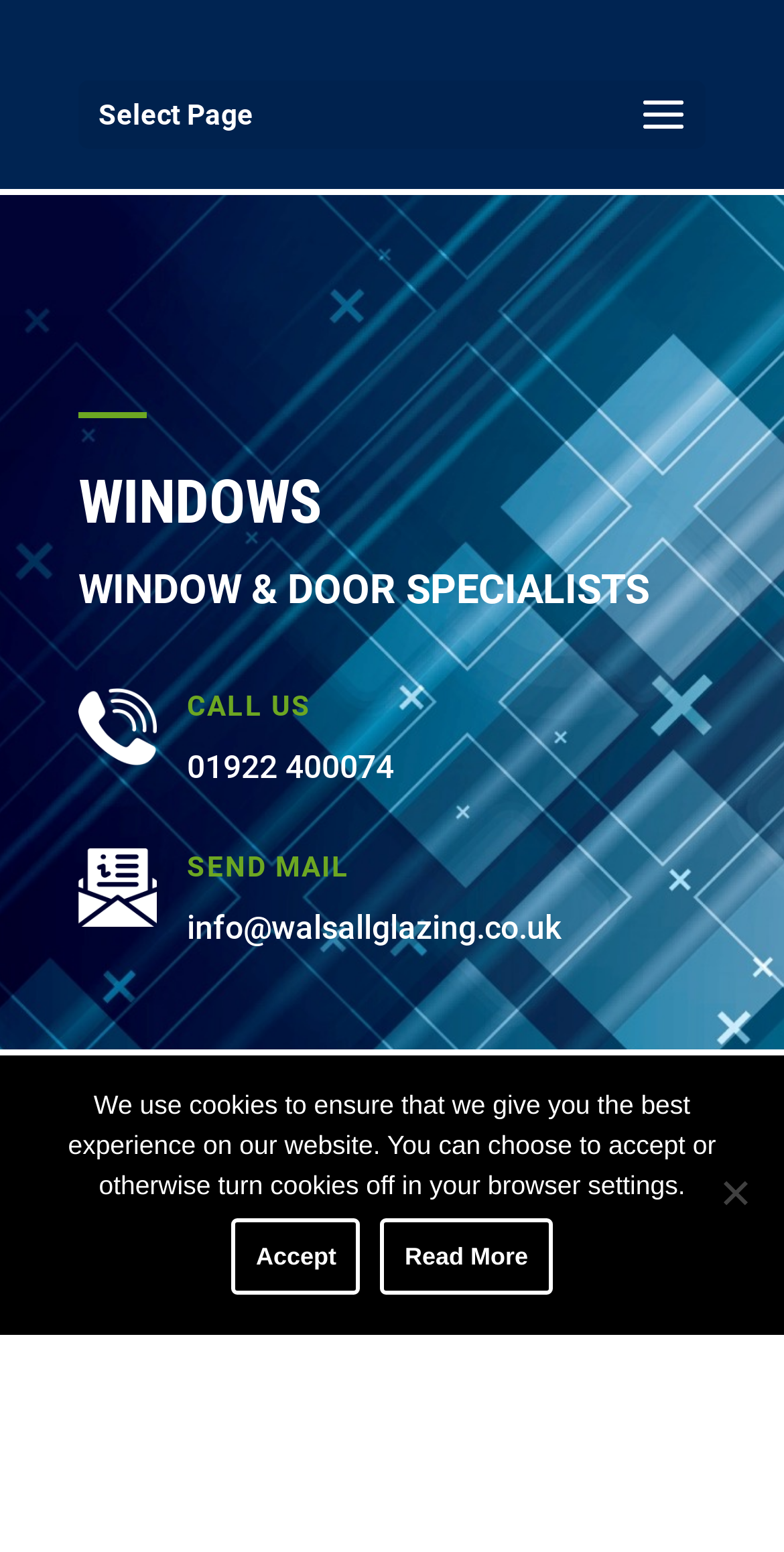What type of products does the website specialize in?
Based on the image, respond with a single word or phrase.

Windows and doors